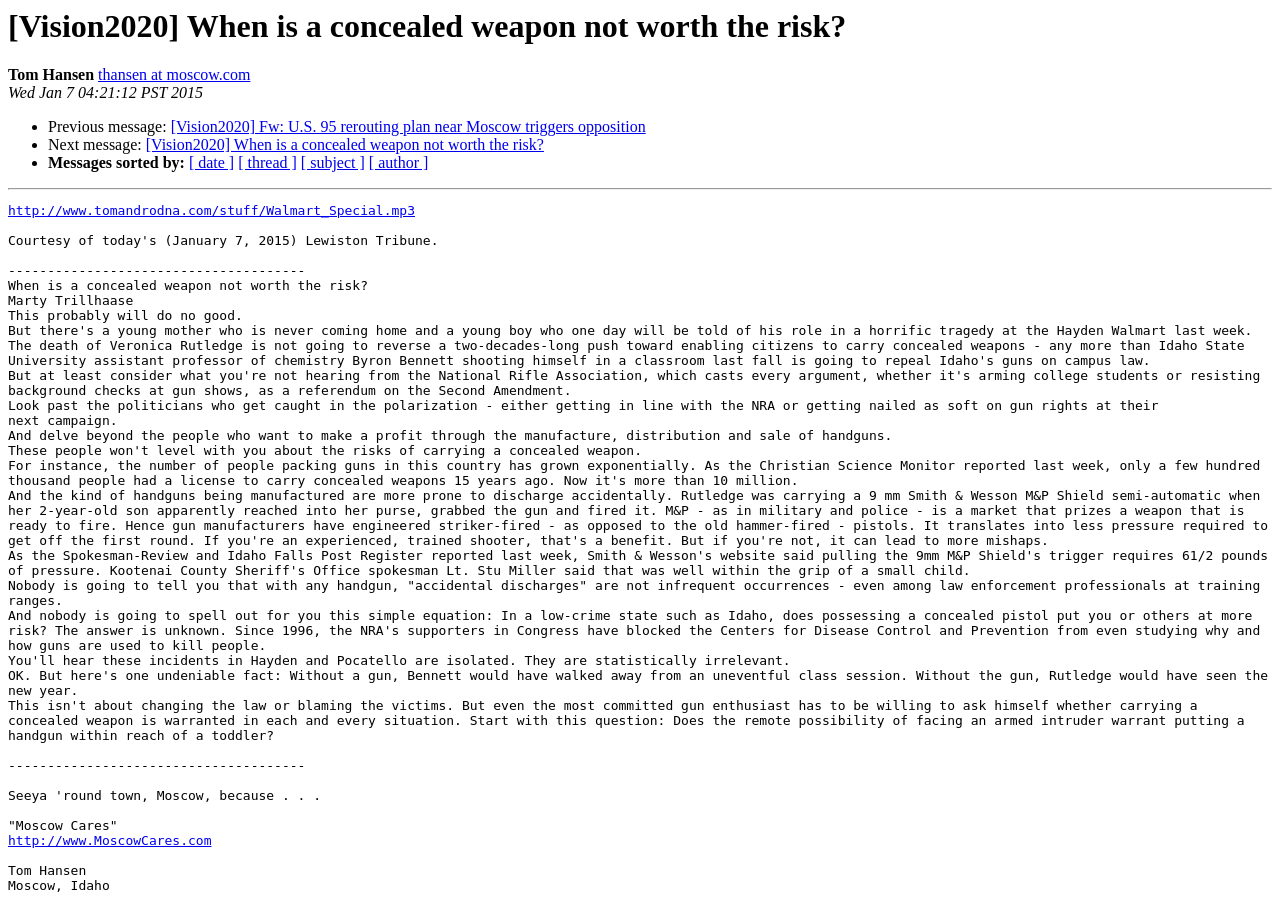Who is the author of the article?
Based on the screenshot, respond with a single word or phrase.

Marty Trillhaase